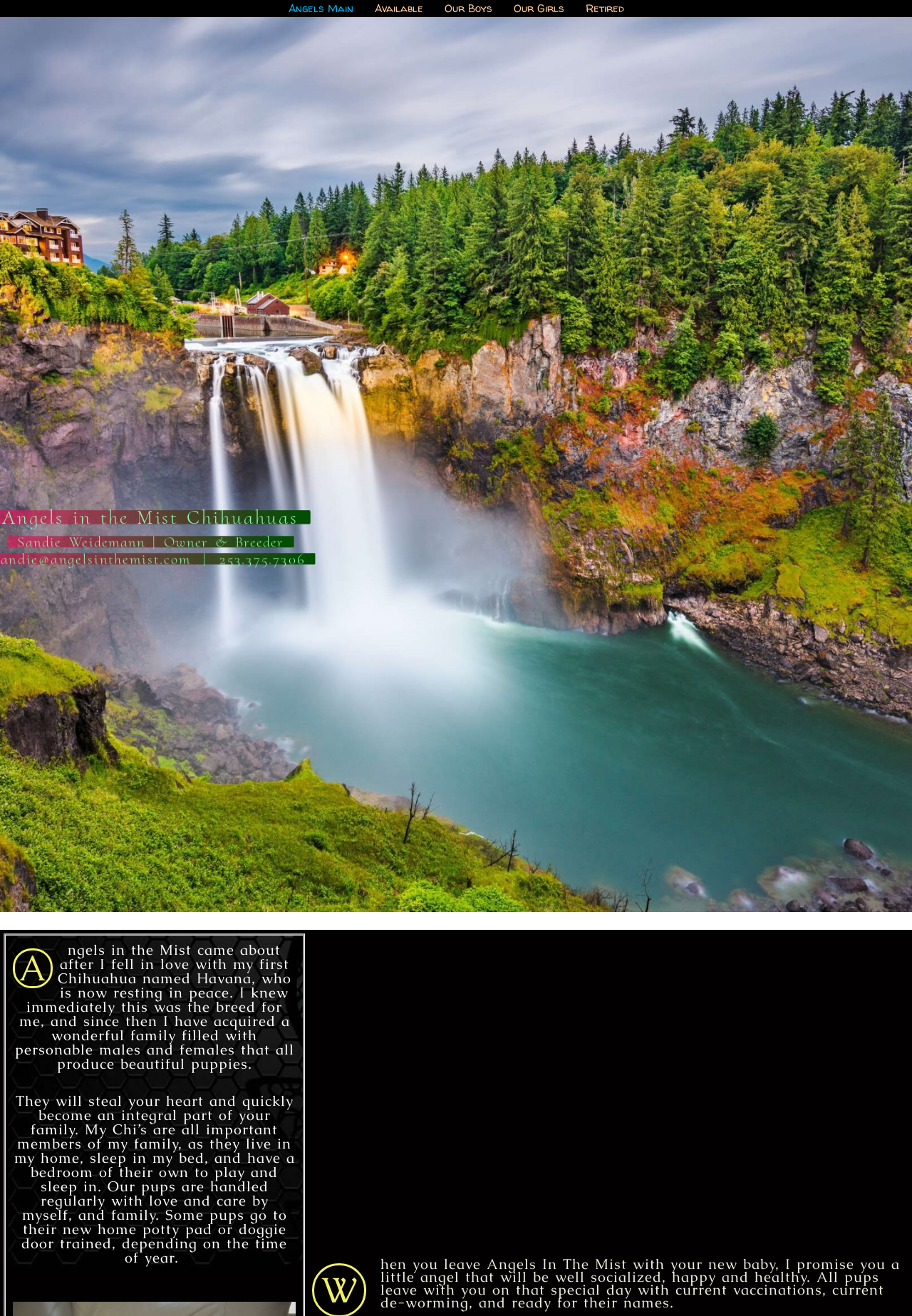What is the breeder's name?
Provide a comprehensive and detailed answer to the question.

The breeder's name is mentioned in the link element with the text 'Sandie Weidemann | Owner & Breeder'. This link is located in the navigation section of the webpage.